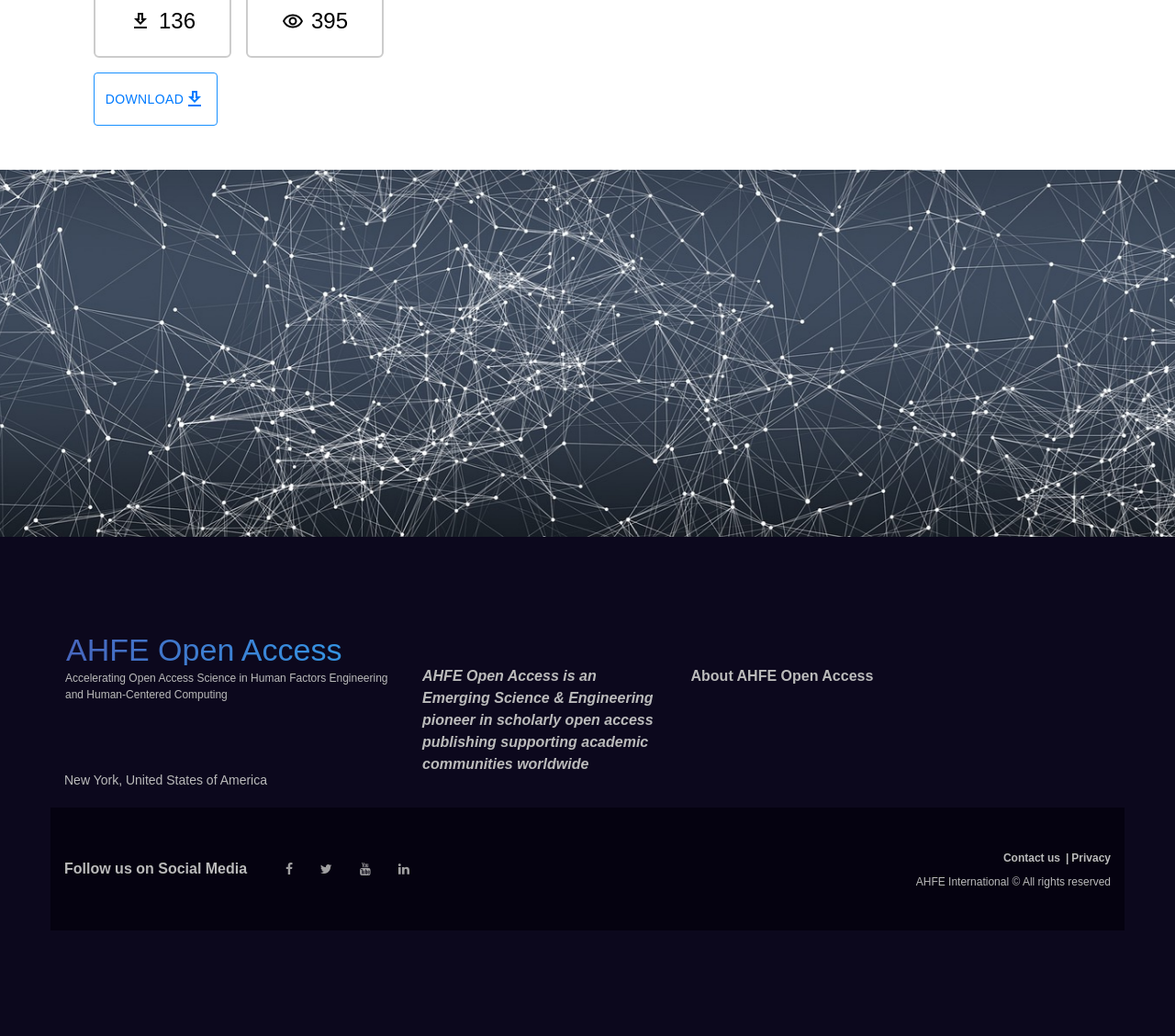What is the name of the open access publisher?
Based on the visual content, answer with a single word or a brief phrase.

AHFE Open Access